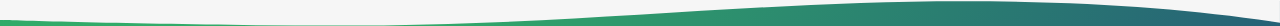Where is the graphical element located on the webpage?
Please provide a comprehensive and detailed answer to the question.

According to the caption, the graphical element appears near the bottom of the content section, creating a gentle and calming transition in the layout, which suggests its location on the webpage.